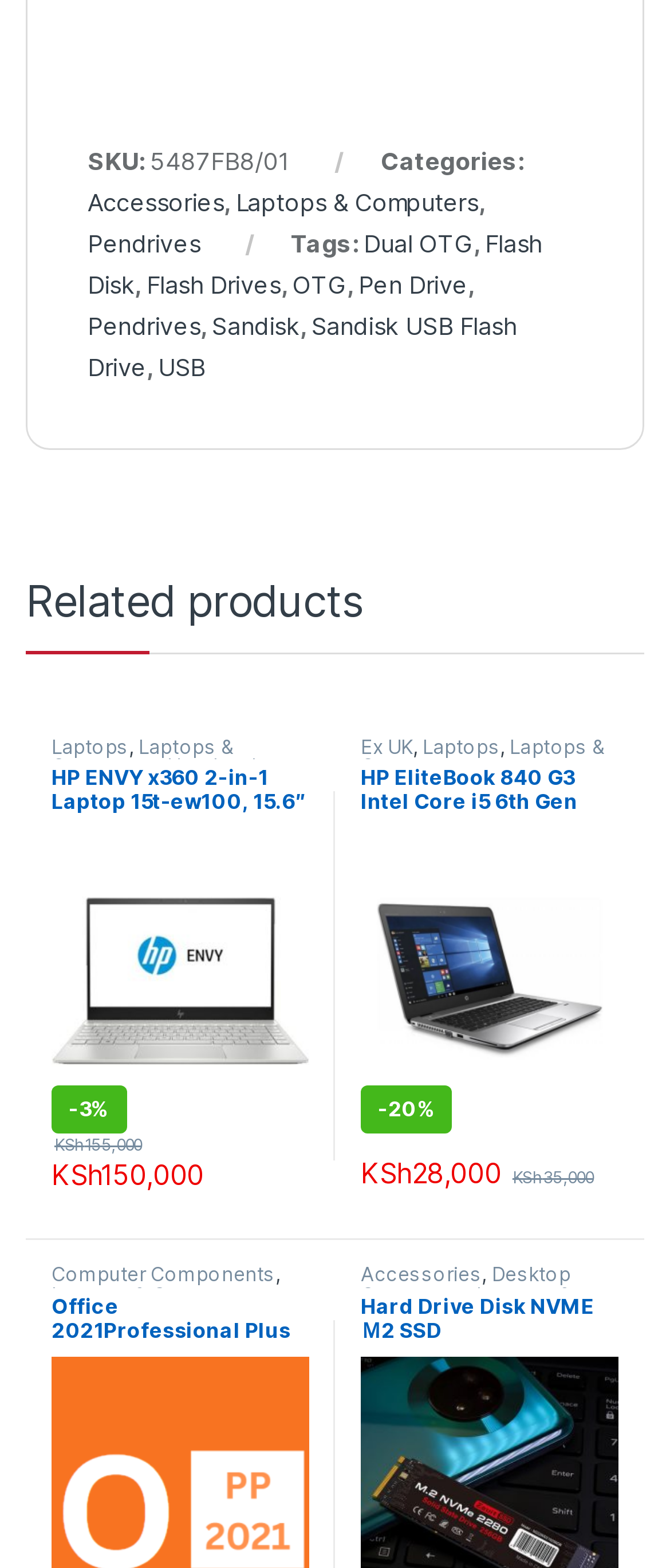What categories does the product belong to?
Refer to the image and offer an in-depth and detailed answer to the question.

The categories of the product can be found near the top of the webpage, where it says 'Categories:' followed by a list of categories, including 'Accessories' and 'Laptops & Computers'.